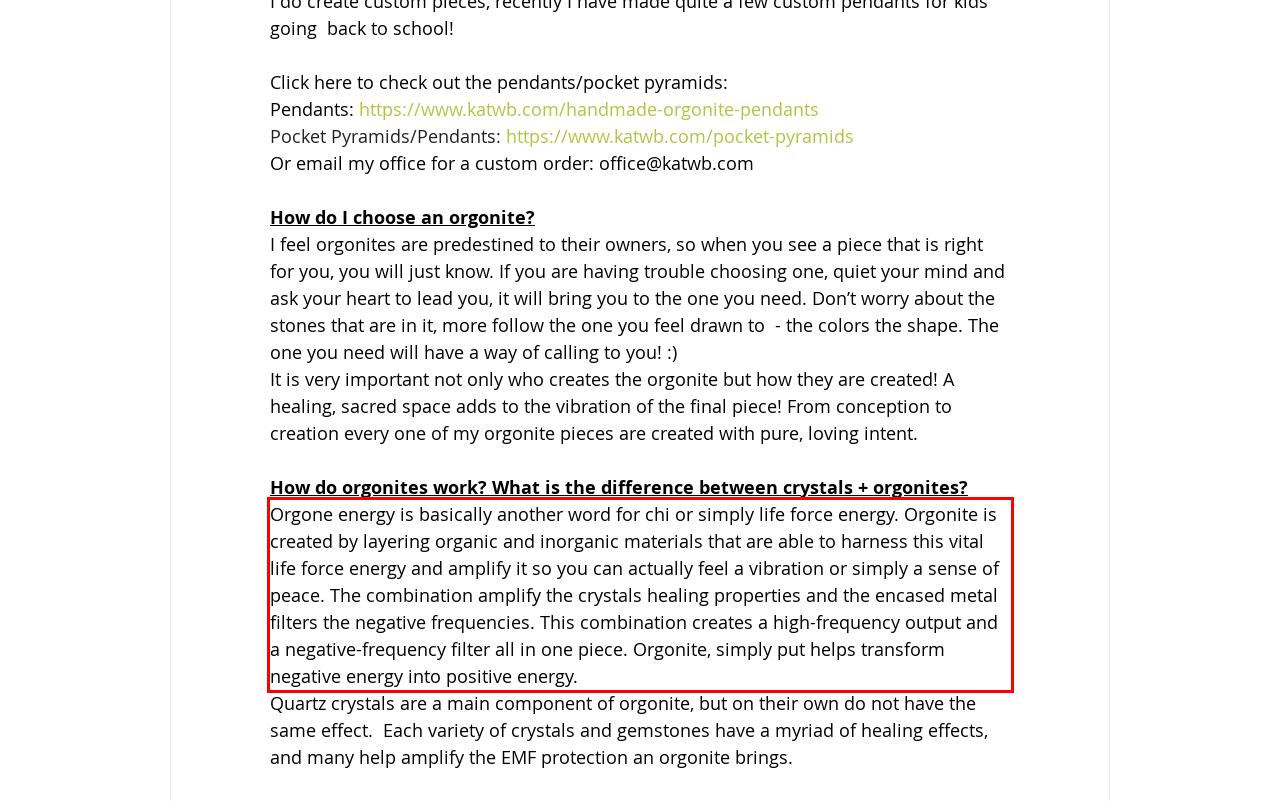From the given screenshot of a webpage, identify the red bounding box and extract the text content within it.

Orgone energy is basically another word for chi or simply life force energy. Orgonite is created by layering organic and inorganic materials that are able to harness this vital life force energy and amplify it so you can actually feel a vibration or simply a sense of peace. The combination amplify the crystals healing properties and the encased metal filters the negative frequencies. This combination creates a high-frequency output and a negative-frequency filter all in one piece. Orgonite, simply put helps transform negative energy into positive energy.